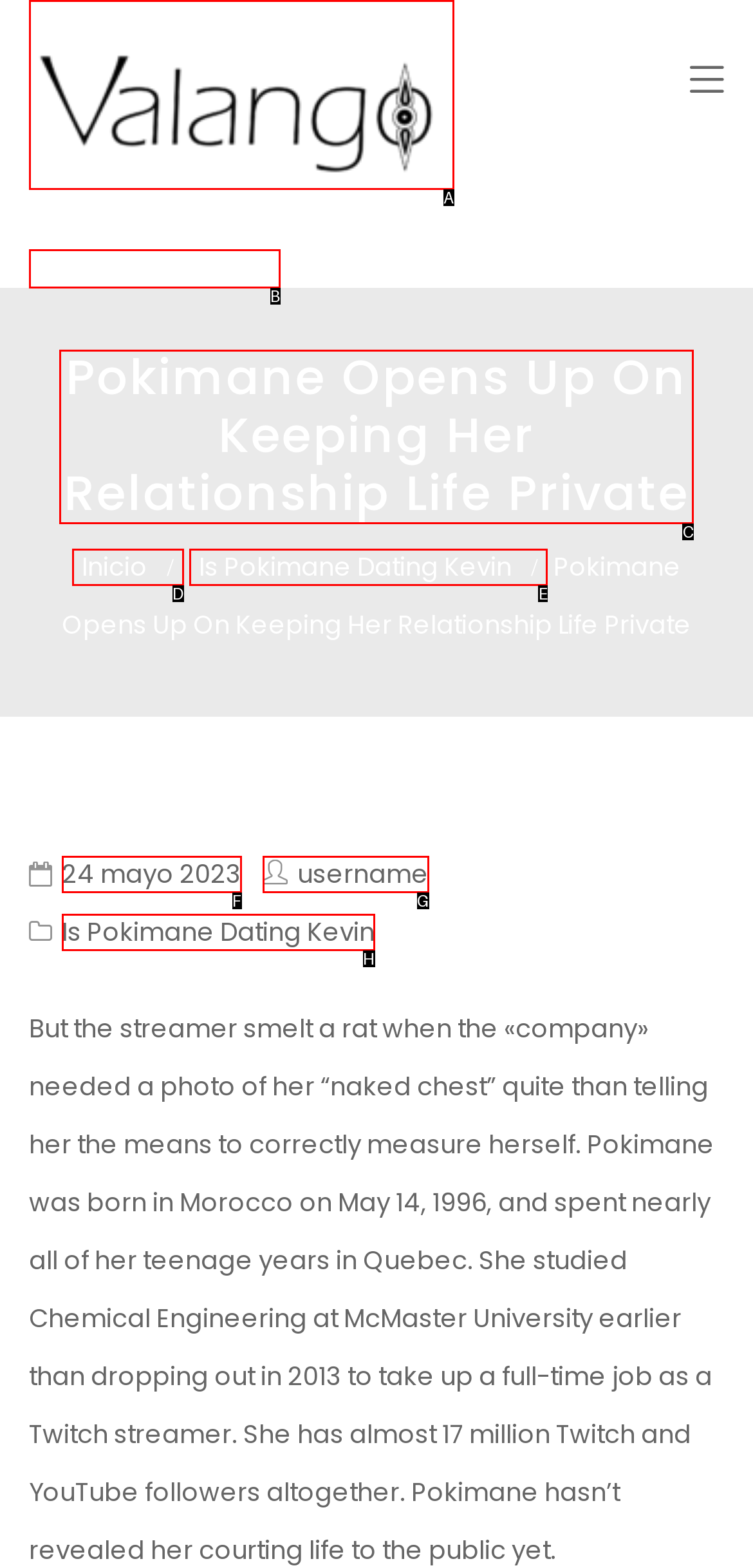Tell me which one HTML element you should click to complete the following task: Read the article 'Pokimane Opens Up On Keeping Her Relationship Life Private'
Answer with the option's letter from the given choices directly.

C